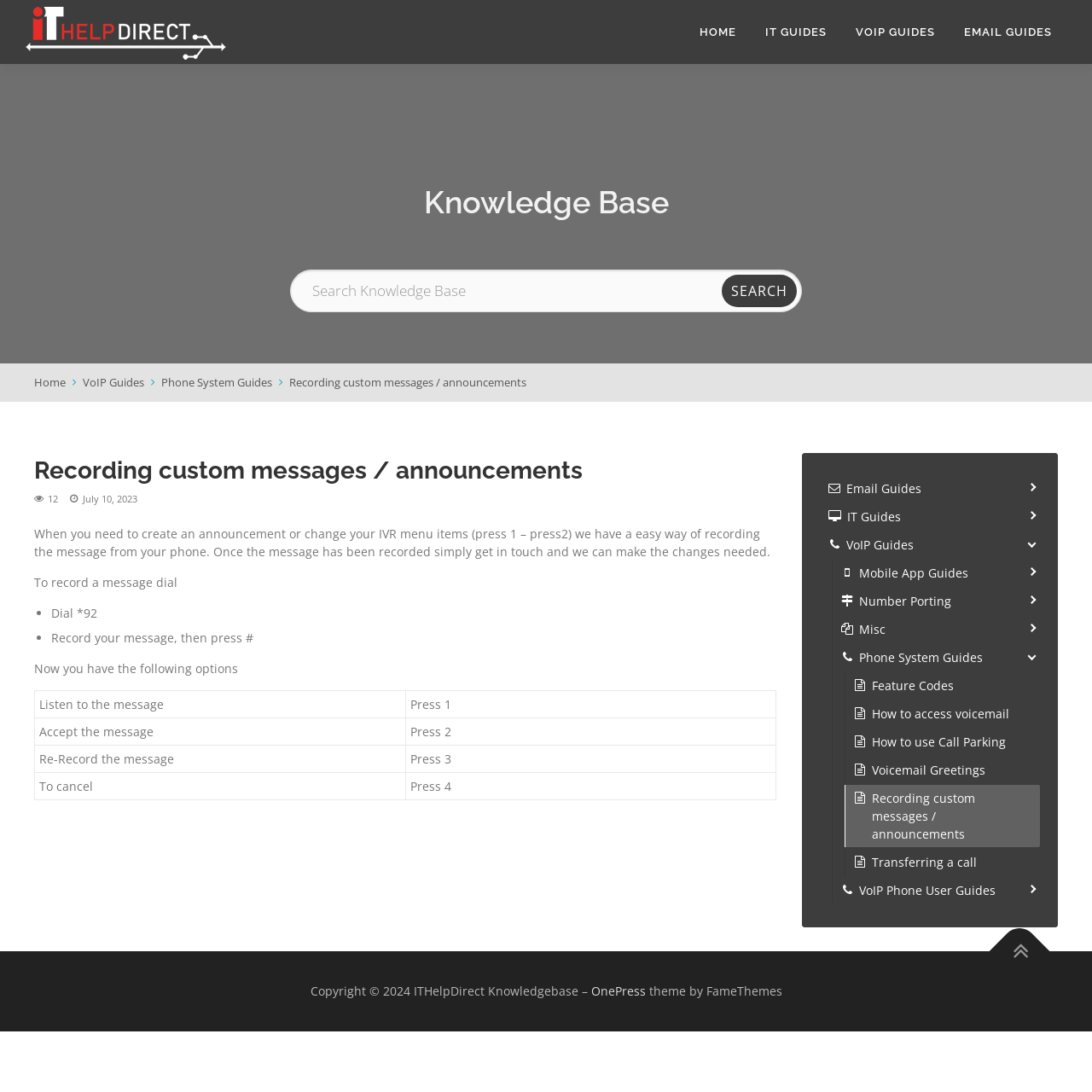Extract the bounding box coordinates of the UI element described by: "parent_node: Search name="s"". The coordinates should include four float numbers ranging from 0 to 1, e.g., [left, top, right, bottom].

None